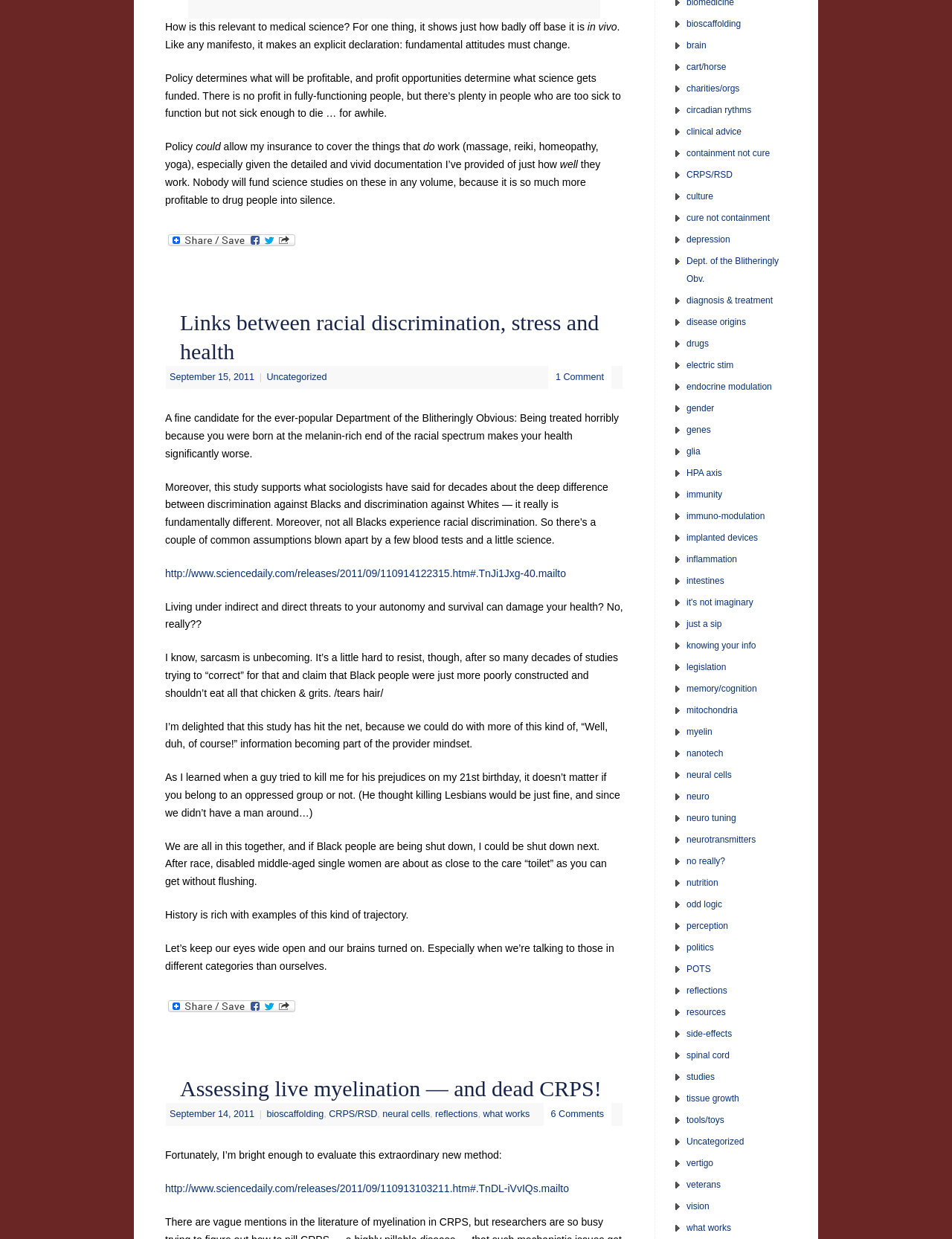Given the element description: "Dept. of the Blitheringly Obv.", predict the bounding box coordinates of this UI element. The coordinates must be four float numbers between 0 and 1, given as [left, top, right, bottom].

[0.721, 0.206, 0.818, 0.229]